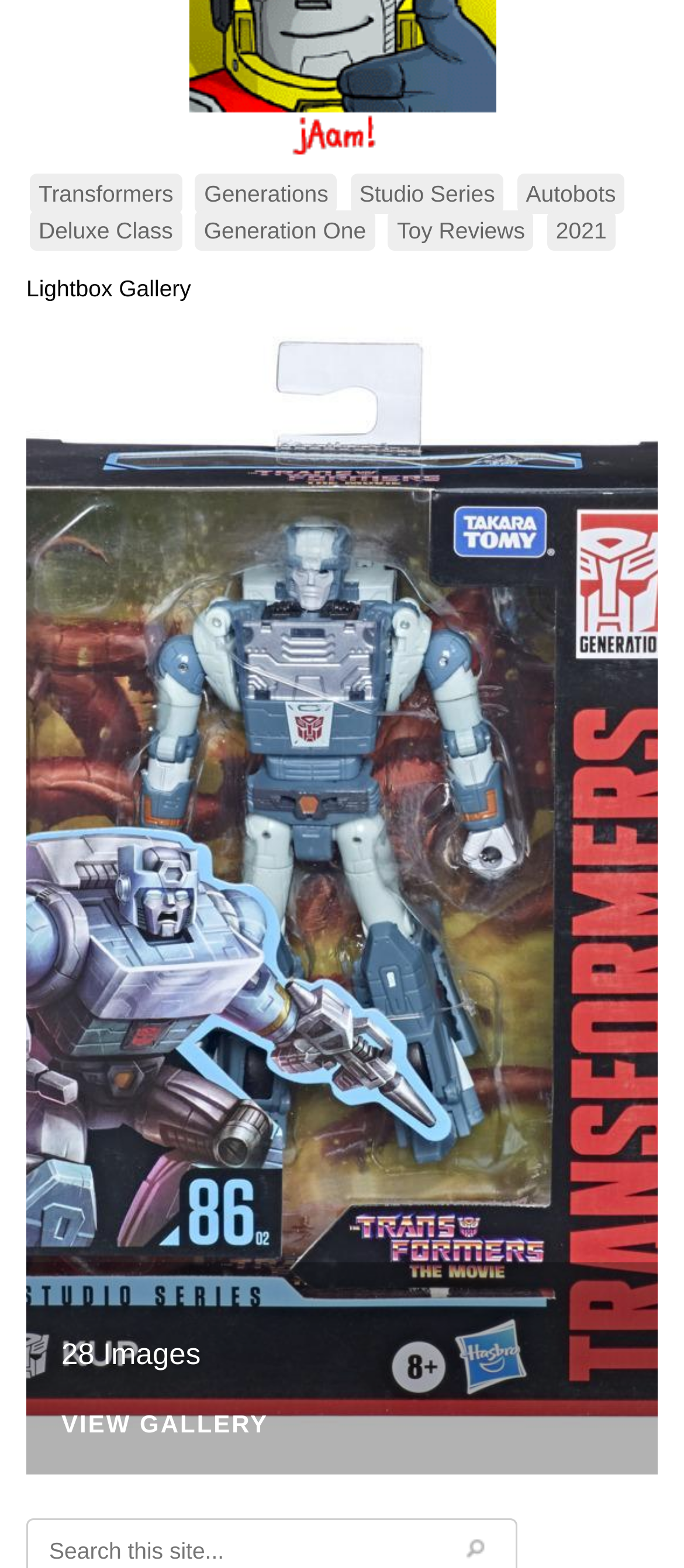Identify the bounding box coordinates of the section that should be clicked to achieve the task described: "Search for something".

[0.041, 0.971, 0.152, 0.988]